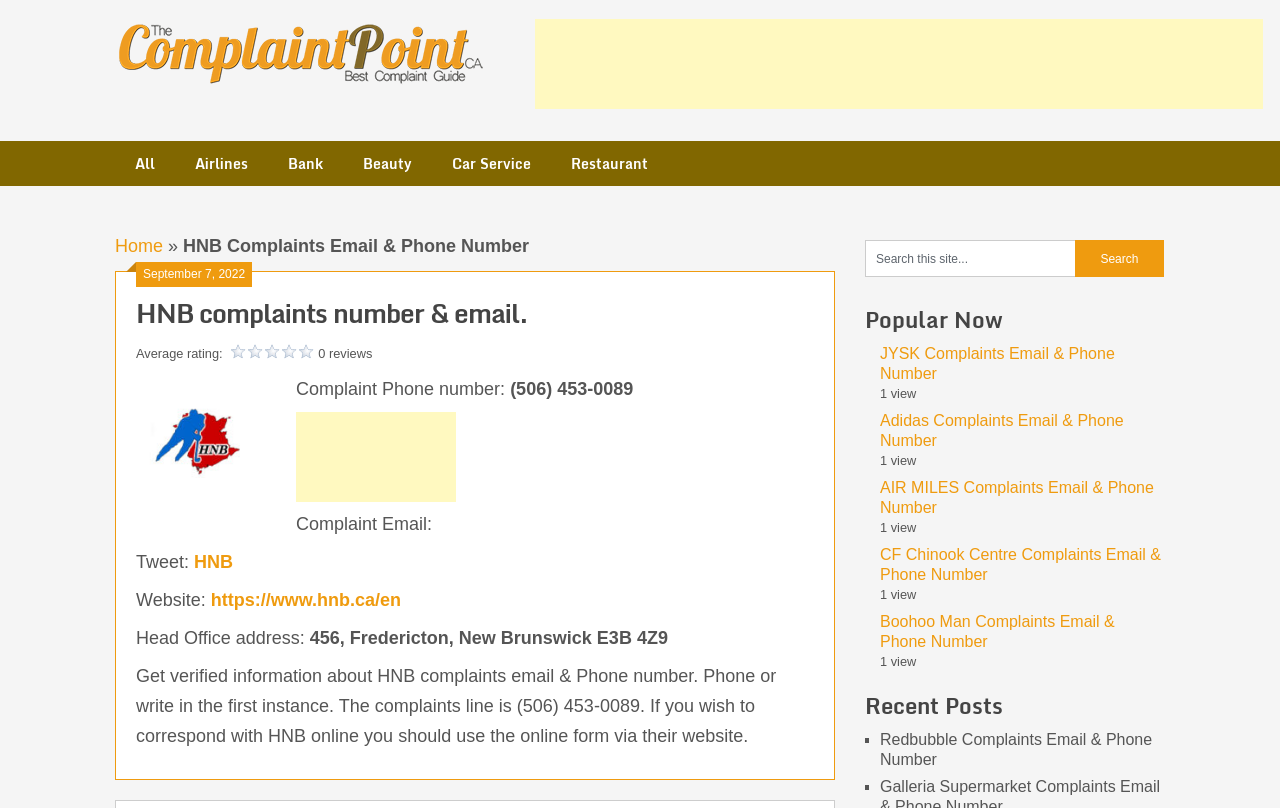What is the average rating for HNB complaints?
Please elaborate on the answer to the question with detailed information.

The average rating for HNB complaints can be found in the section 'HNB complaints number & email.' which is located below the heading 'HNB complaints number & email.' The average rating is explicitly stated as '0 reviews', indicating that there are no reviews available.